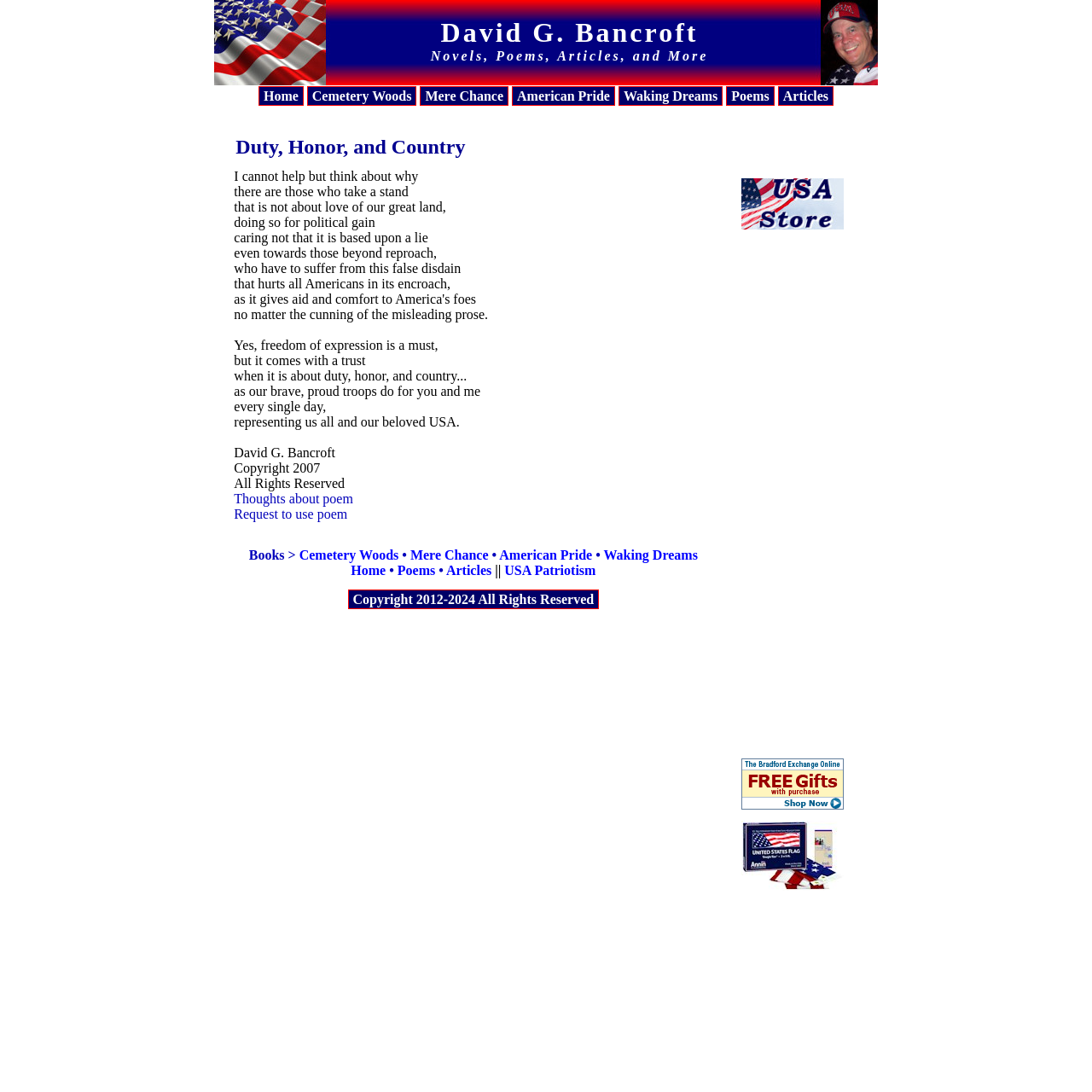Can you show the bounding box coordinates of the region to click on to complete the task described in the instruction: "Visit the 'USA Store'"?

[0.679, 0.203, 0.773, 0.212]